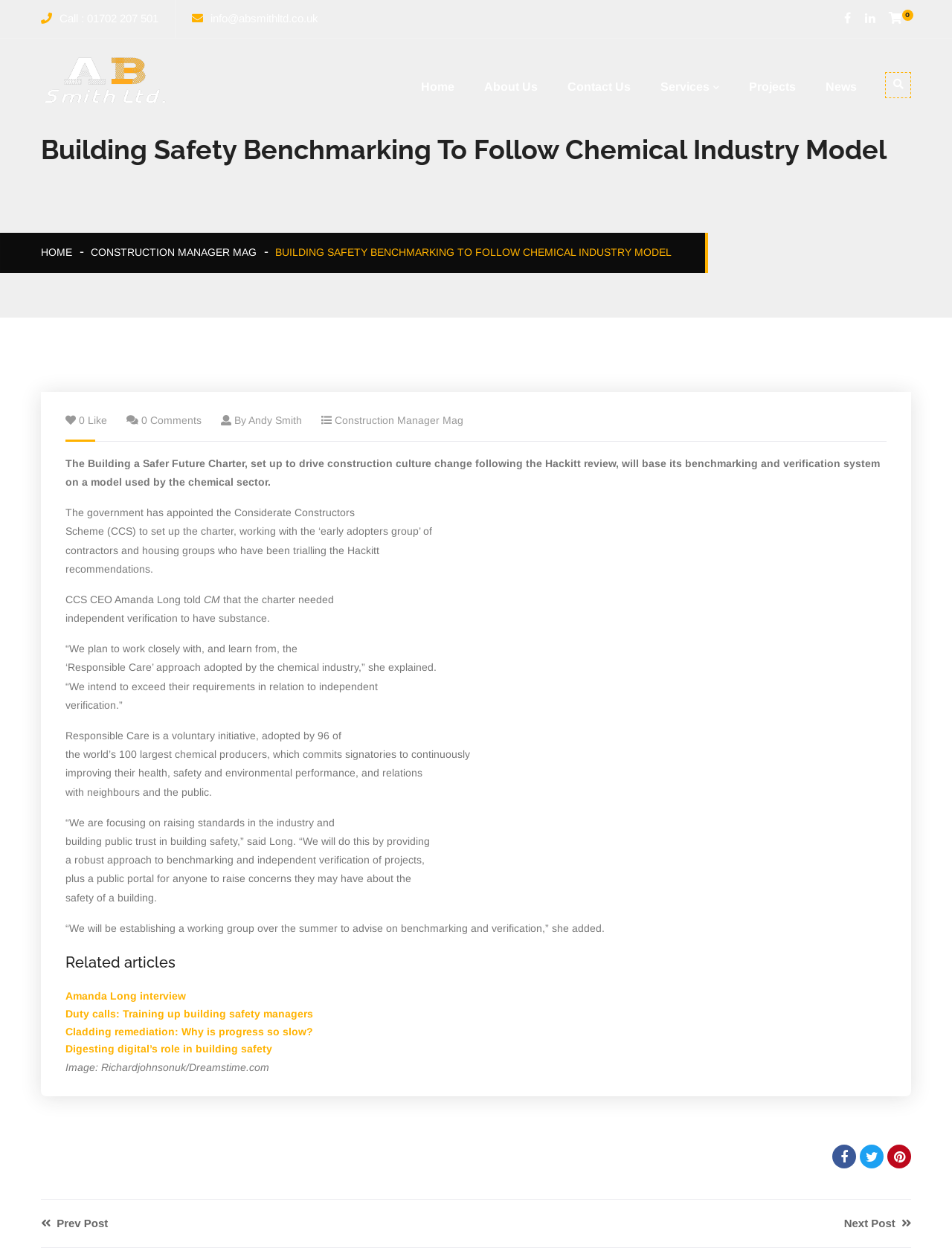What is the purpose of the Building a Safer Future Charter?
Using the screenshot, give a one-word or short phrase answer.

to drive construction culture change